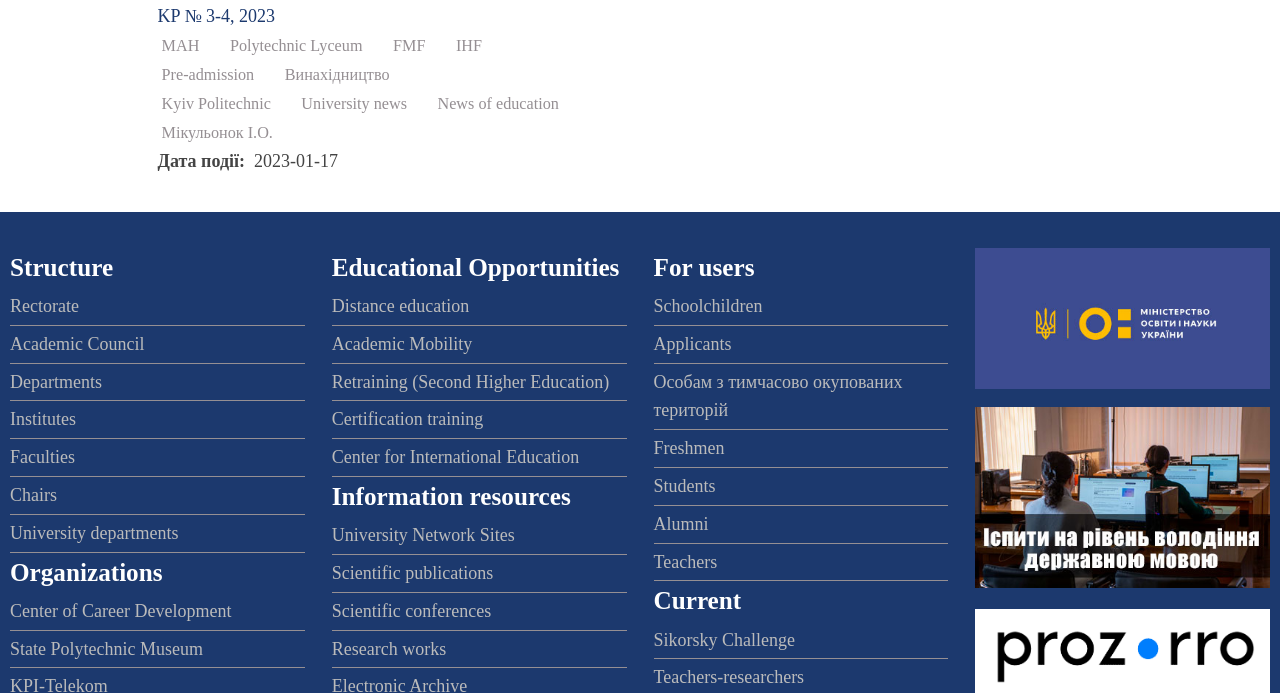How many links are under the 'Structure' navigation?
Analyze the image and provide a thorough answer to the question.

I counted the number of link elements under the 'Structure' navigation, which are 'Rectorate', 'Academic Council', 'Departments', 'Institutes', 'Faculties', 'Chairs', 'University departments', and found that there are 8 links in total.